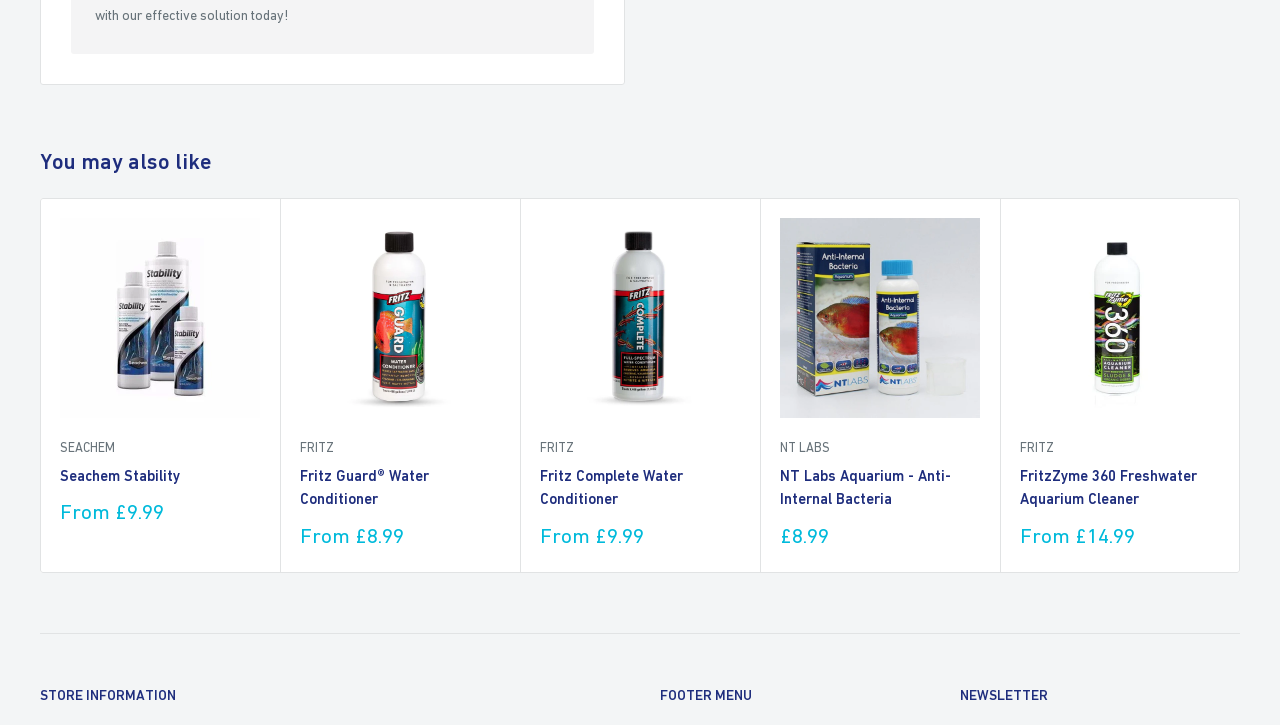Please find the bounding box coordinates of the section that needs to be clicked to achieve this instruction: "Click on the 'STORE INFORMATION' button".

[0.031, 0.943, 0.461, 0.976]